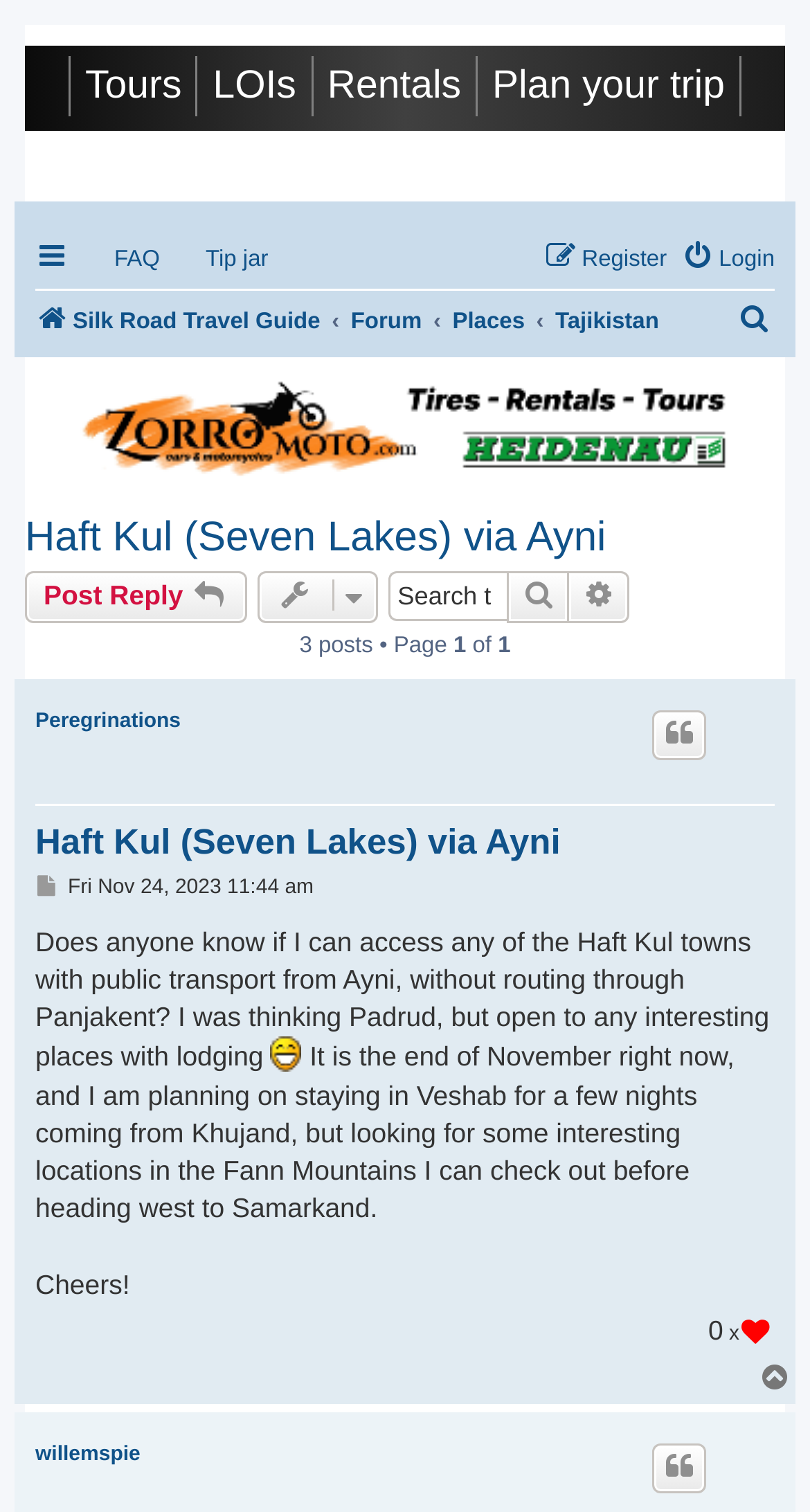What is the name of the mountain range mentioned in the post?
Answer the question with a detailed explanation, including all necessary information.

I found the name of the mountain range by reading the post content which mentions 'the Fann Mountains' as a location the author is planning to visit.